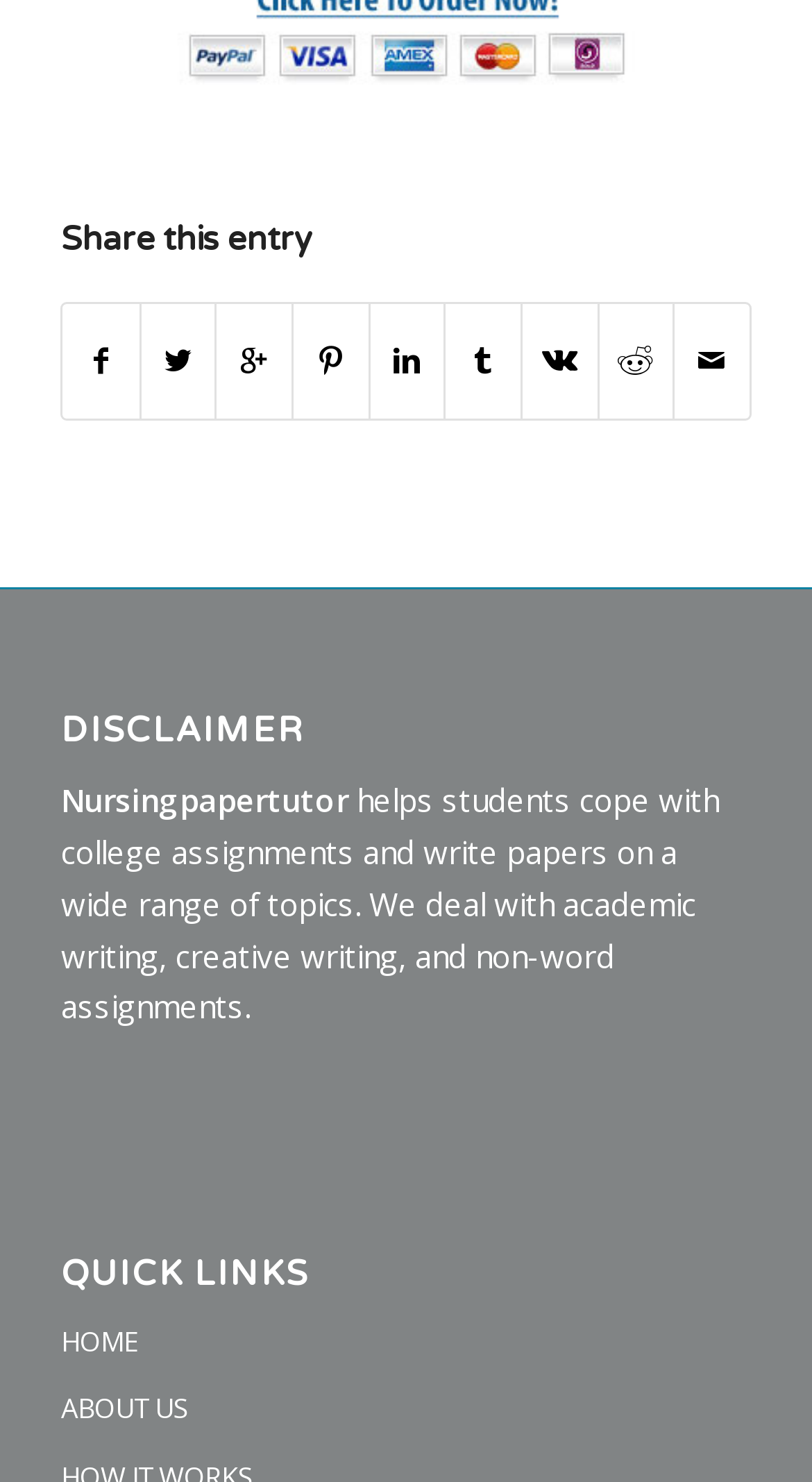Please determine the bounding box coordinates of the element to click in order to execute the following instruction: "check upcoming events". The coordinates should be four float numbers between 0 and 1, specified as [left, top, right, bottom].

None